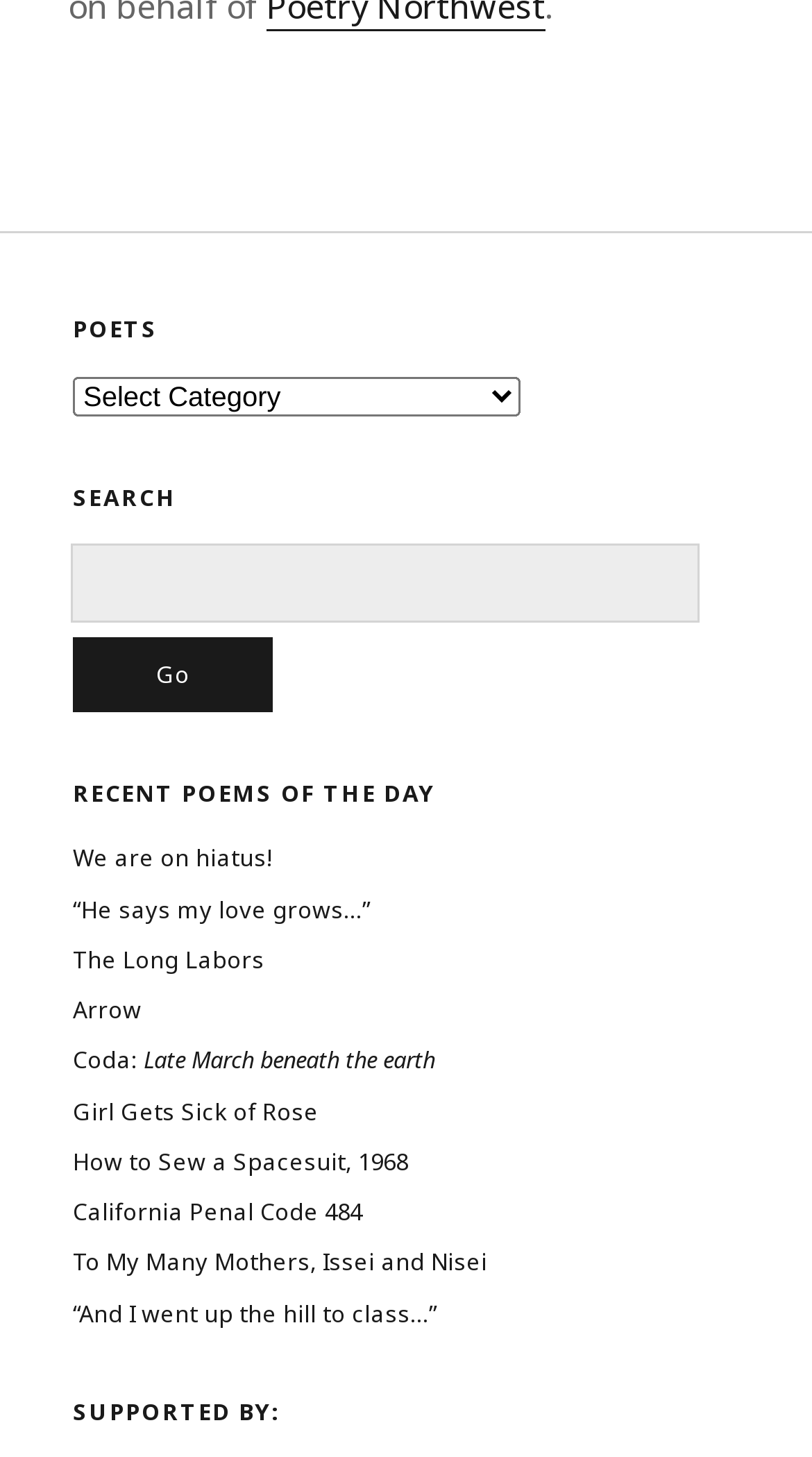Locate the bounding box of the user interface element based on this description: "We are on hiatus!".

[0.09, 0.578, 0.336, 0.601]